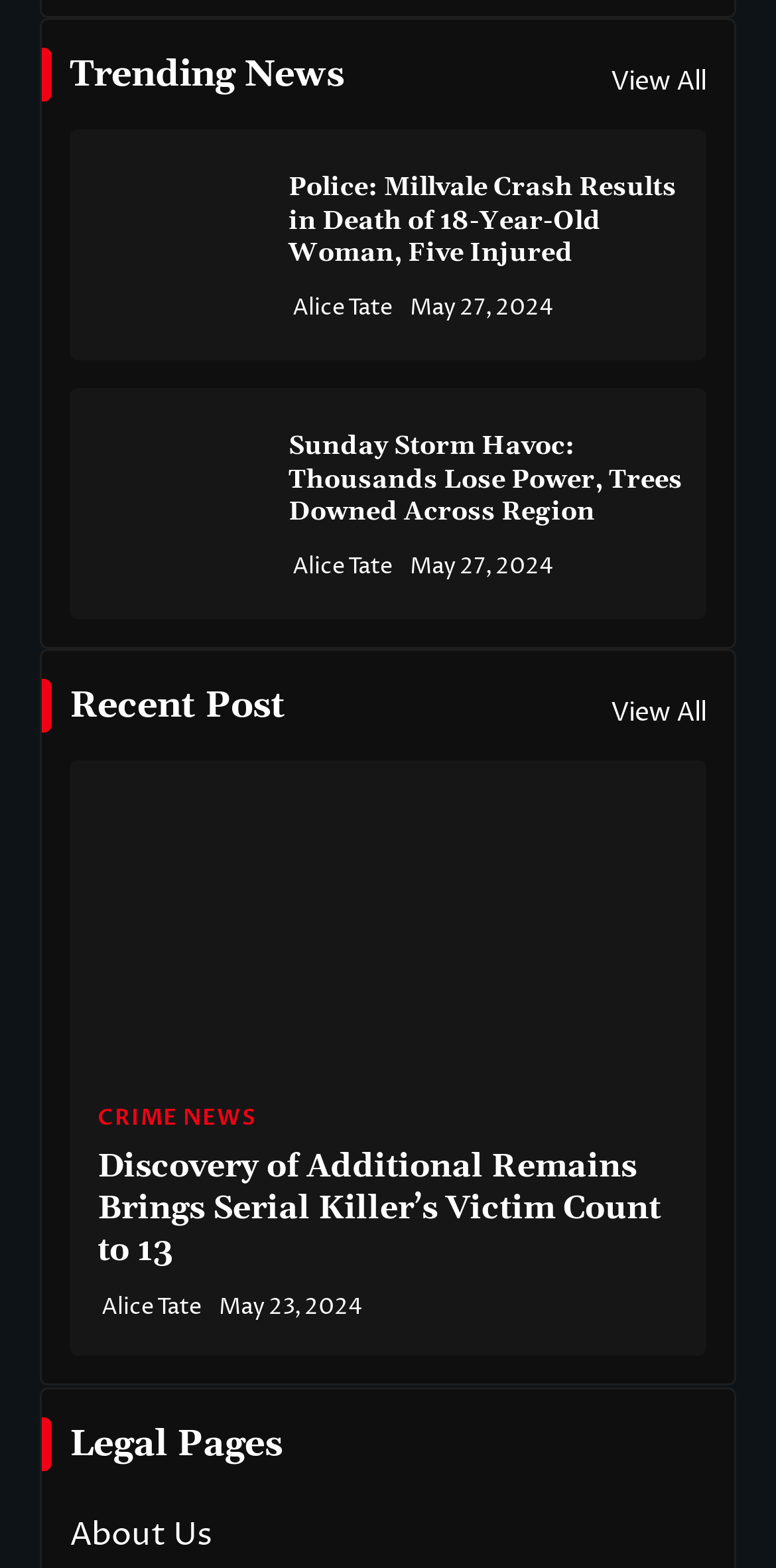What is the category of the news article 'Discovery of Additional Remains Brings Serial Killer’s Victim Count to 13'?
Based on the screenshot, answer the question with a single word or phrase.

CRIME NEWS